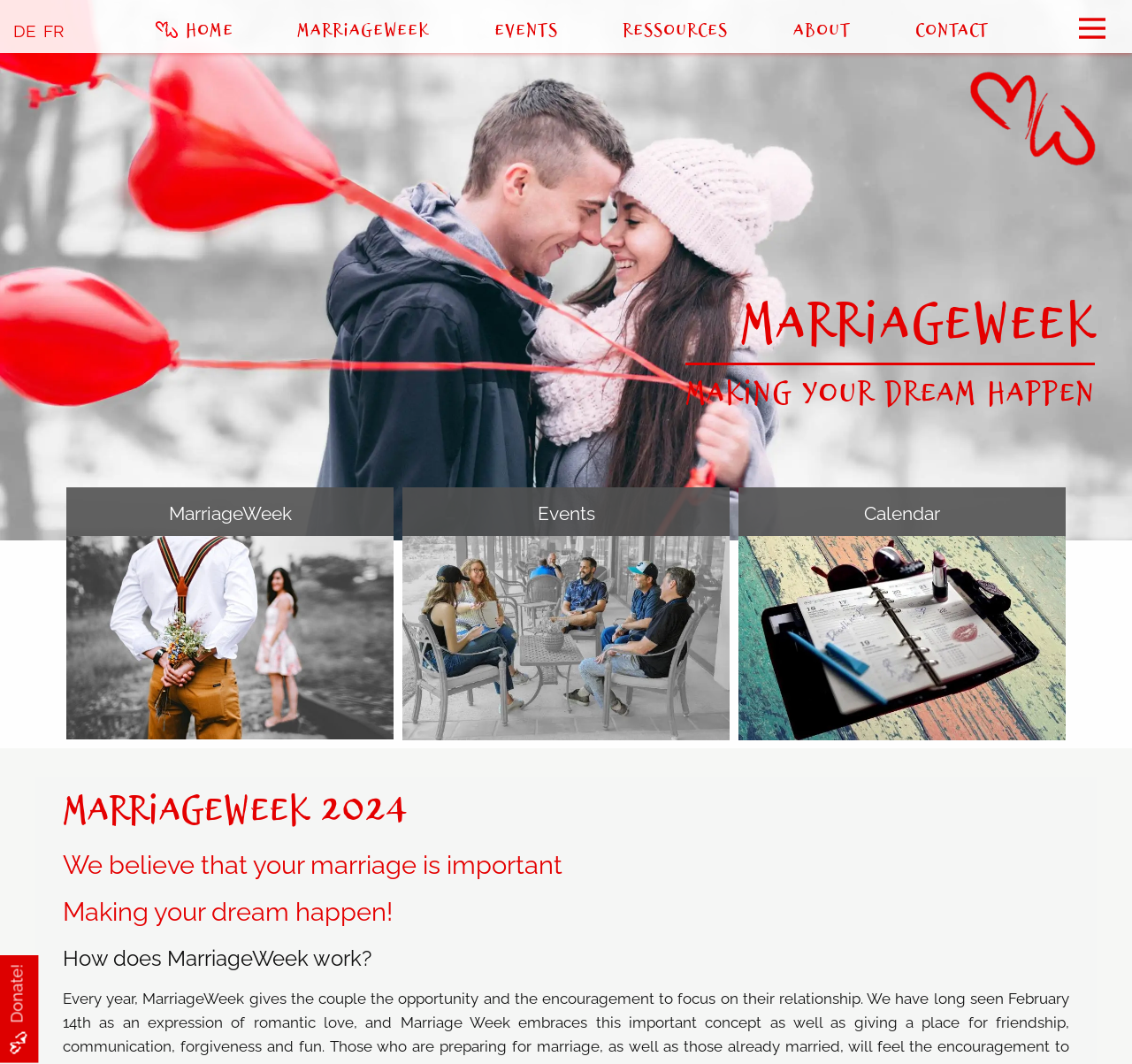Could you locate the bounding box coordinates for the section that should be clicked to accomplish this task: "Switch to German language".

[0.011, 0.02, 0.032, 0.038]